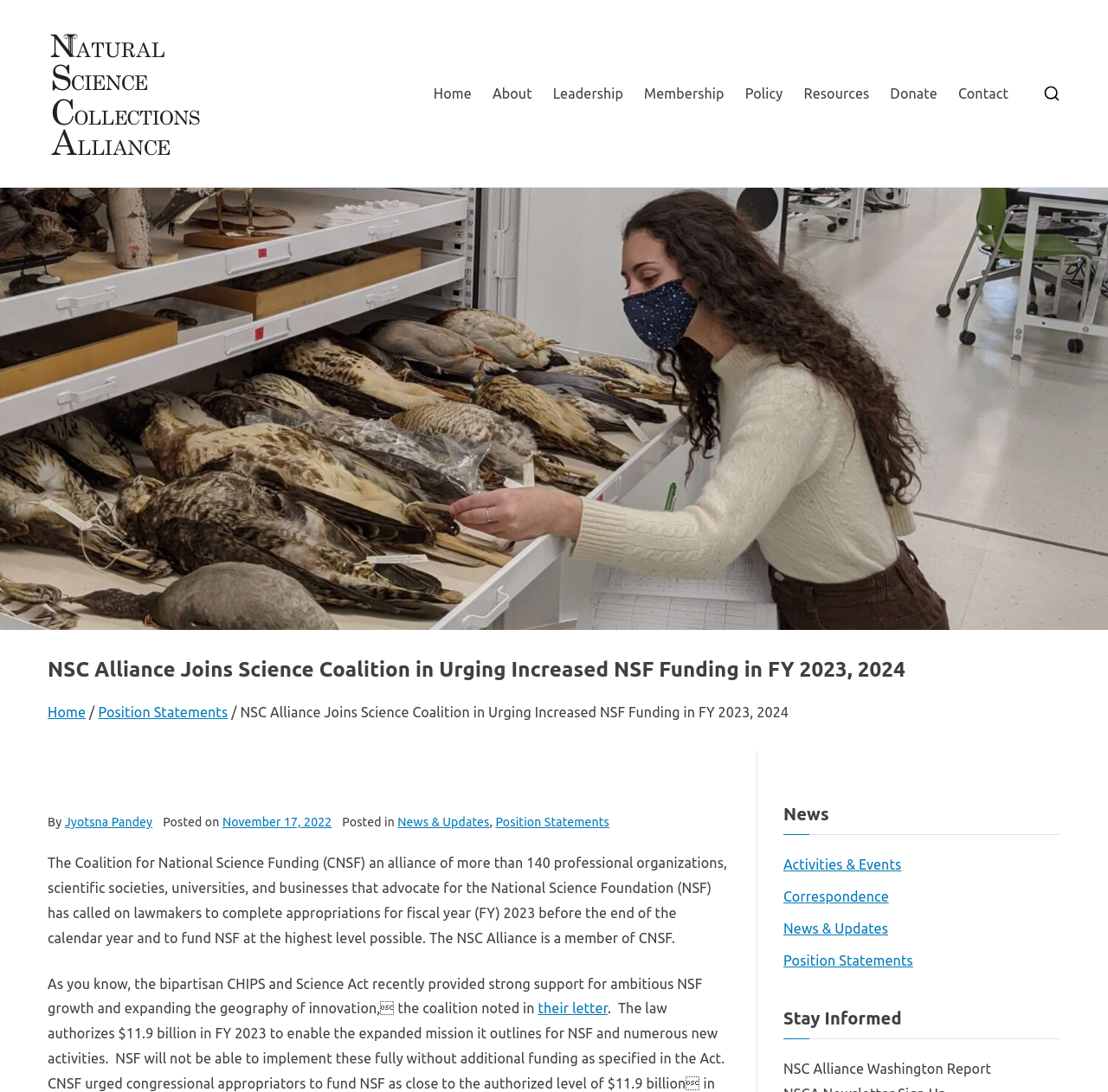Determine the bounding box coordinates of the region to click in order to accomplish the following instruction: "Click the Home link". Provide the coordinates as four float numbers between 0 and 1, specifically [left, top, right, bottom].

[0.391, 0.074, 0.426, 0.097]